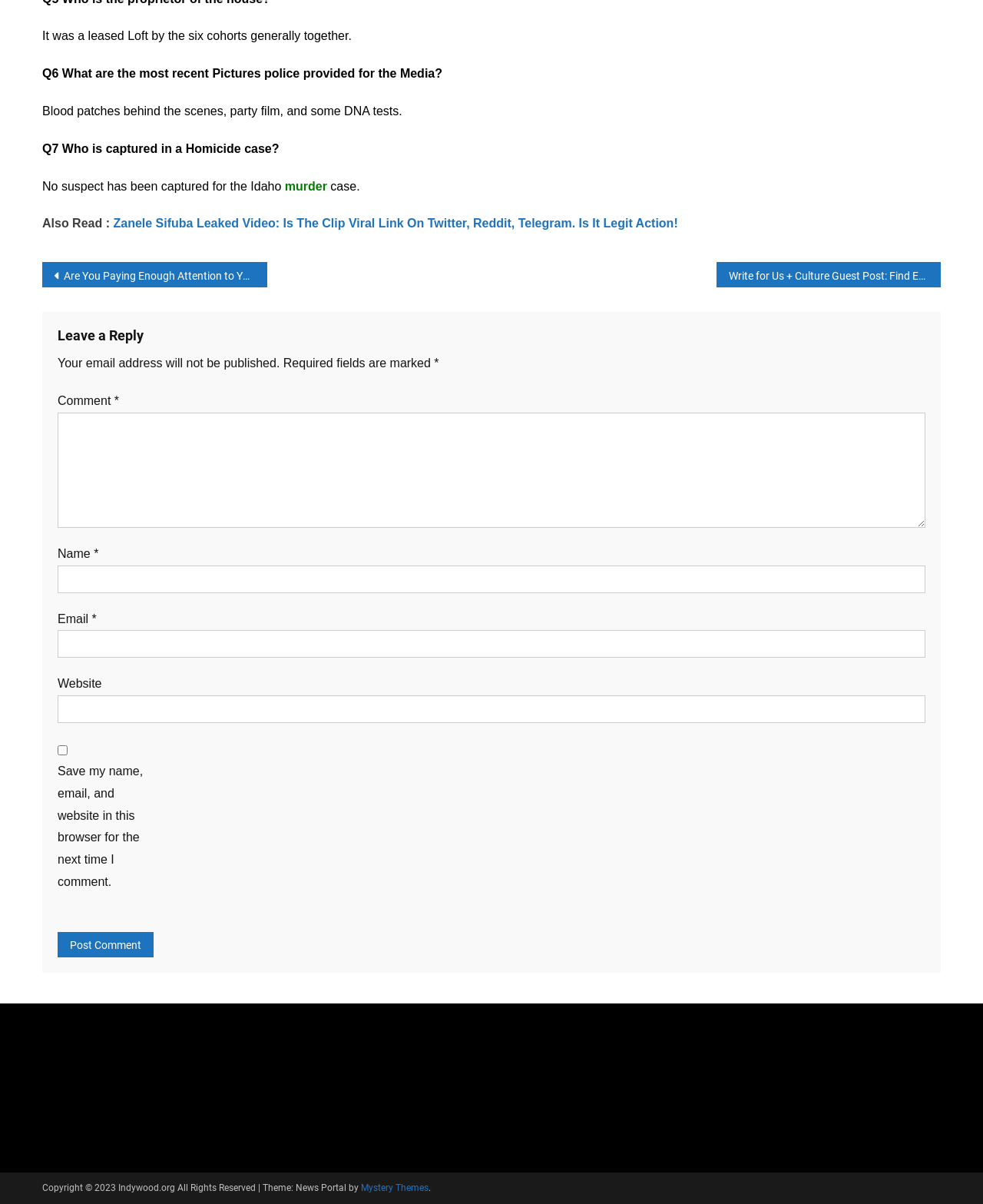Kindly determine the bounding box coordinates for the clickable area to achieve the given instruction: "Click the 'Write for Us + Culture Guest Post: Find Exclusive Read & Submit A Guest Post!' link".

[0.729, 0.218, 0.957, 0.239]